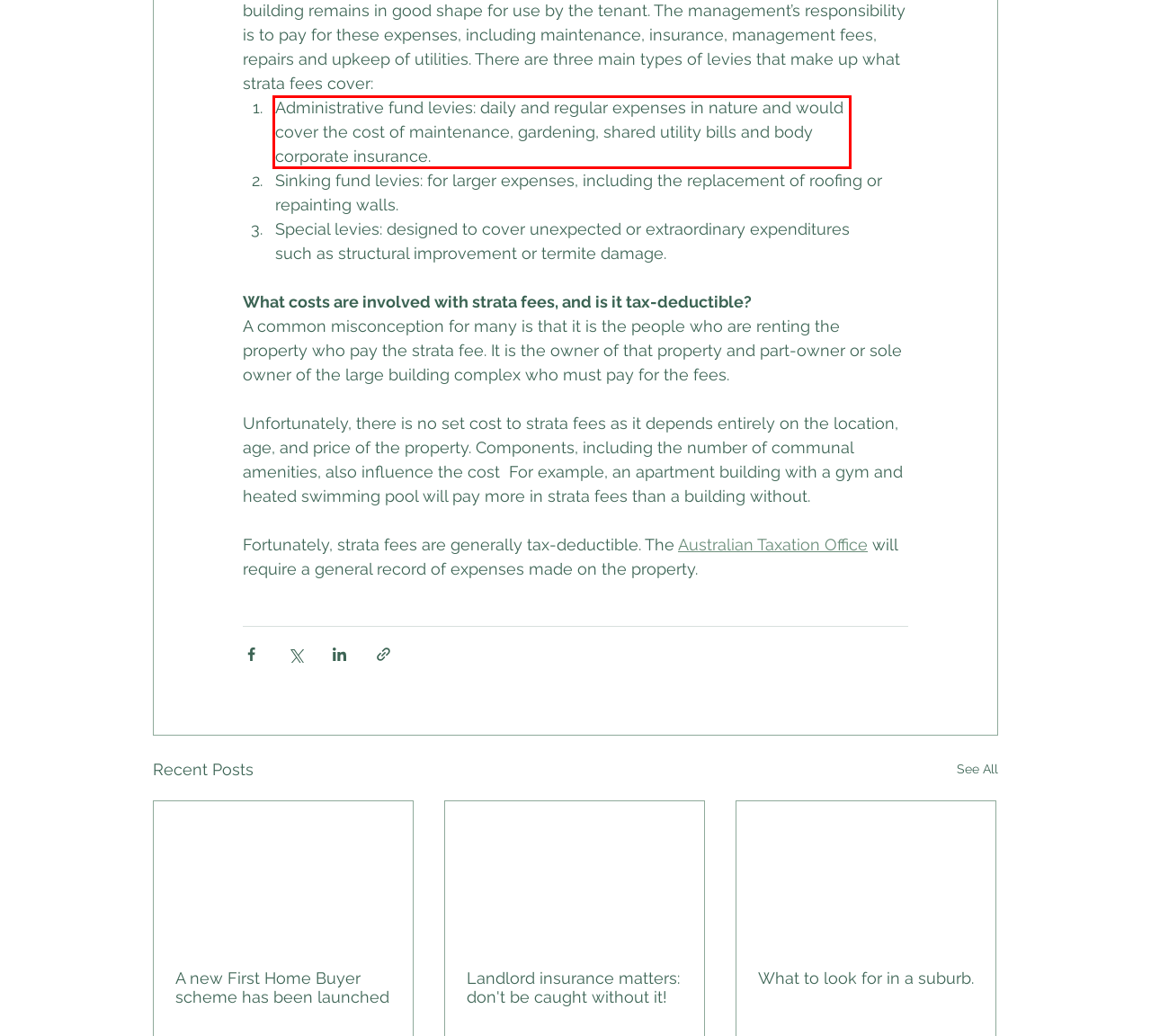You have a screenshot of a webpage where a UI element is enclosed in a red rectangle. Perform OCR to capture the text inside this red rectangle.

Administrative fund levies: daily and regular expenses in nature and would cover the cost of maintenance, gardening, shared utility bills and body corporate insurance.